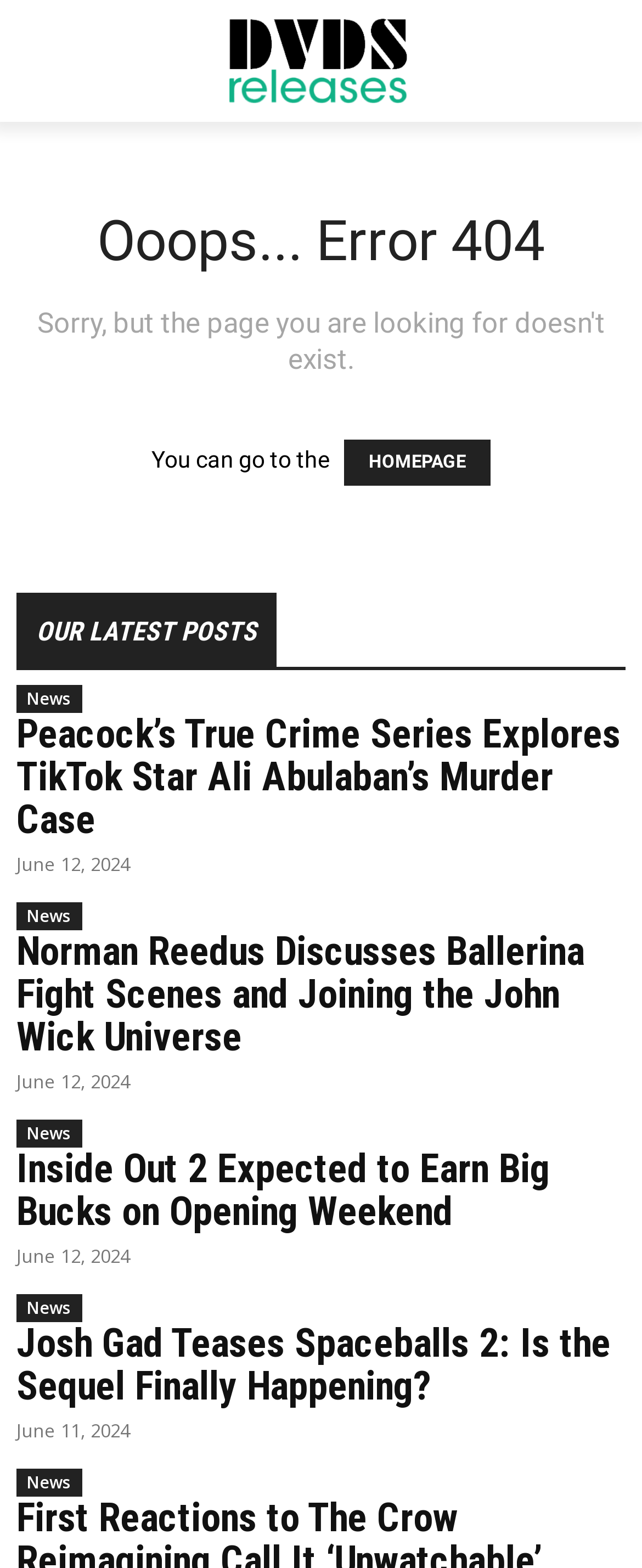Please identify the bounding box coordinates of the element I need to click to follow this instruction: "check Inside Out 2 Expected to Earn Big Bucks".

[0.026, 0.731, 0.856, 0.788]